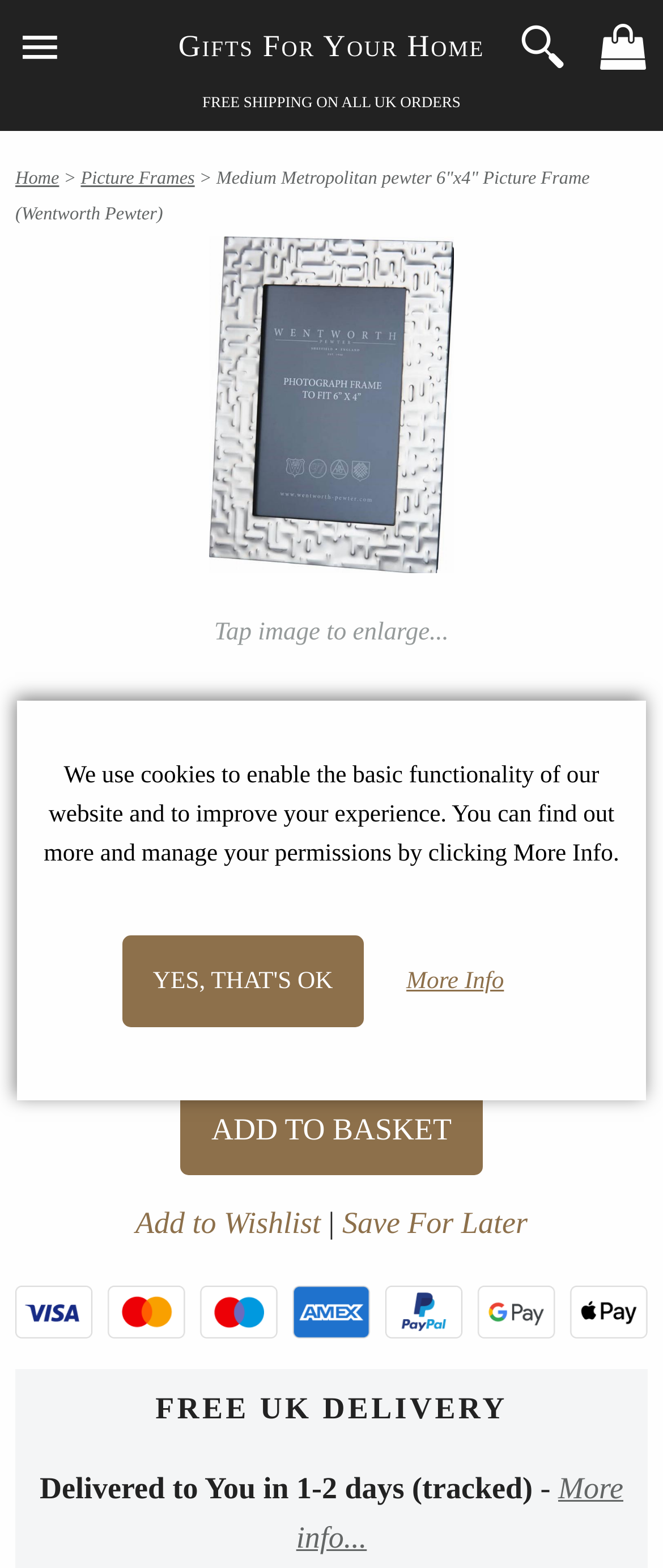Predict the bounding box coordinates of the area that should be clicked to accomplish the following instruction: "Click the 'Home' link". The bounding box coordinates should consist of four float numbers between 0 and 1, i.e., [left, top, right, bottom].

[0.023, 0.107, 0.089, 0.12]